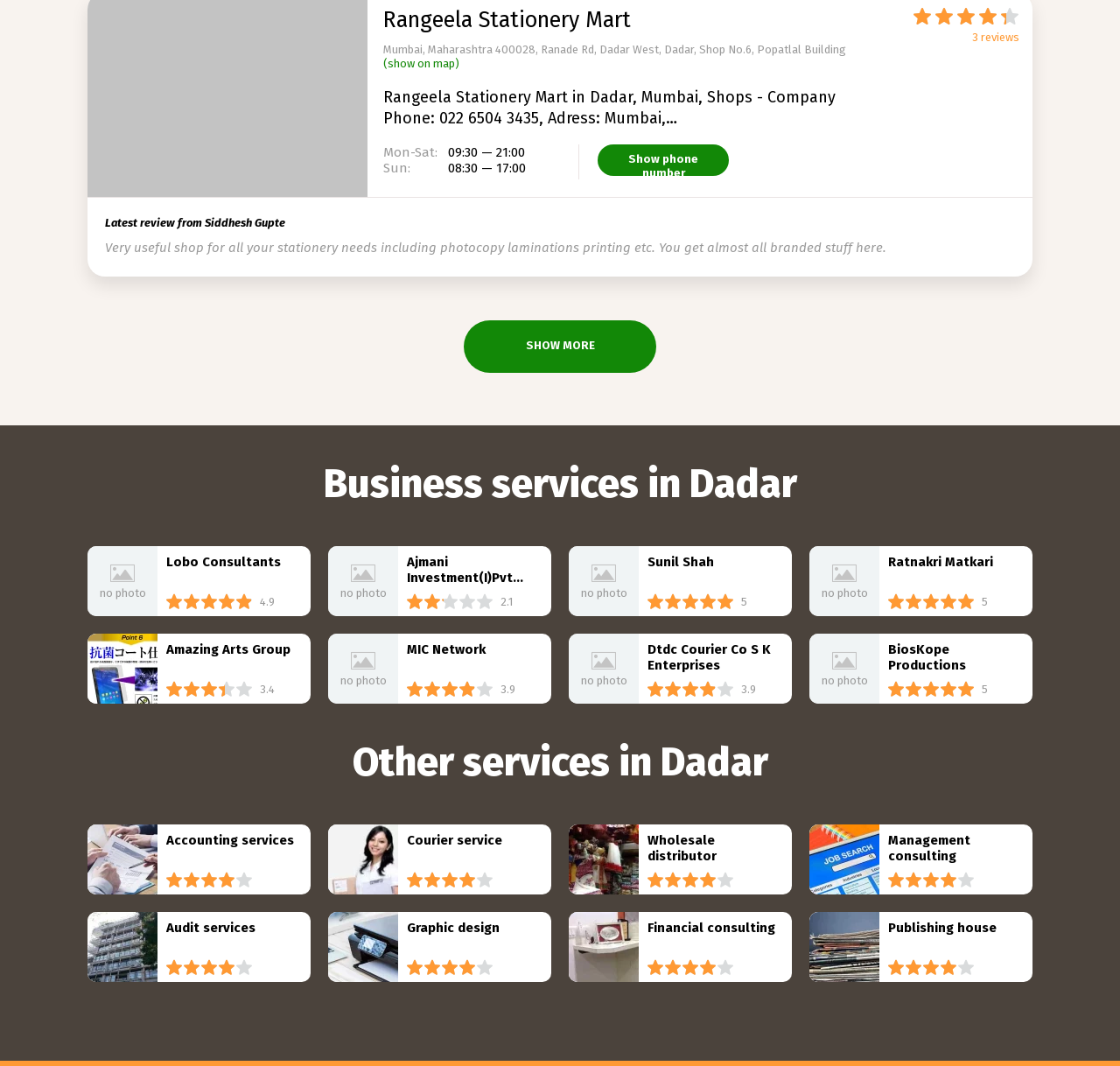Specify the bounding box coordinates of the element's area that should be clicked to execute the given instruction: "View Lobo Consultants' profile". The coordinates should be four float numbers between 0 and 1, i.e., [left, top, right, bottom].

[0.148, 0.519, 0.269, 0.534]